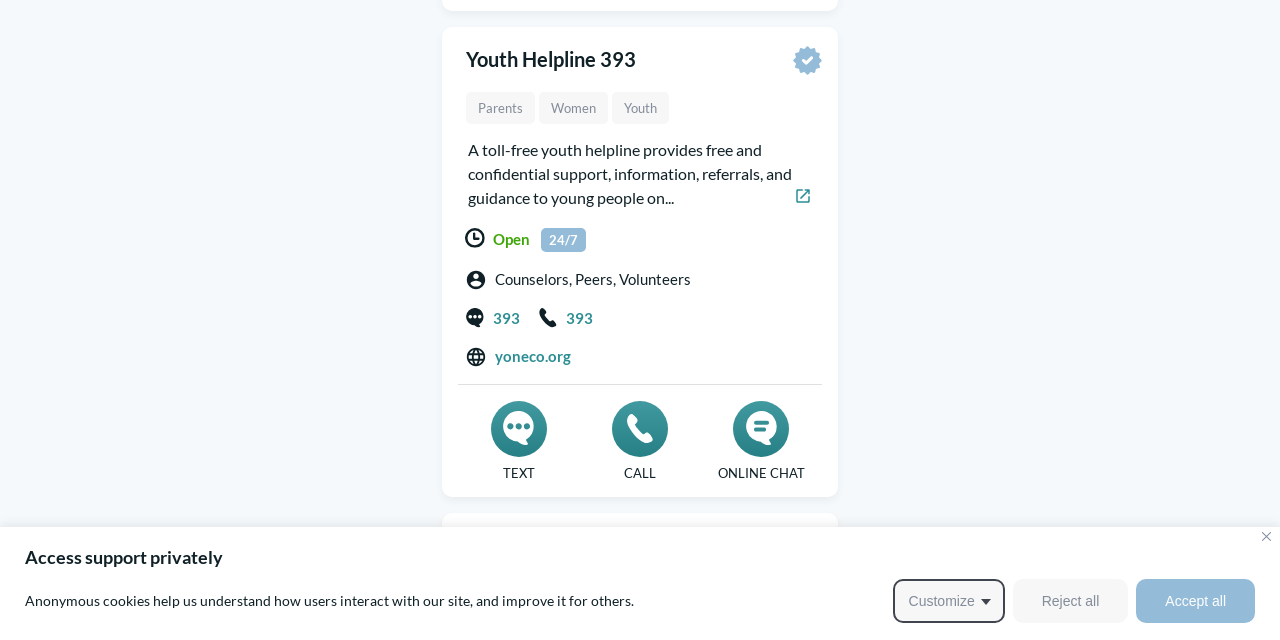From the webpage screenshot, predict the bounding box of the UI element that matches this description: "Erika Burch".

None